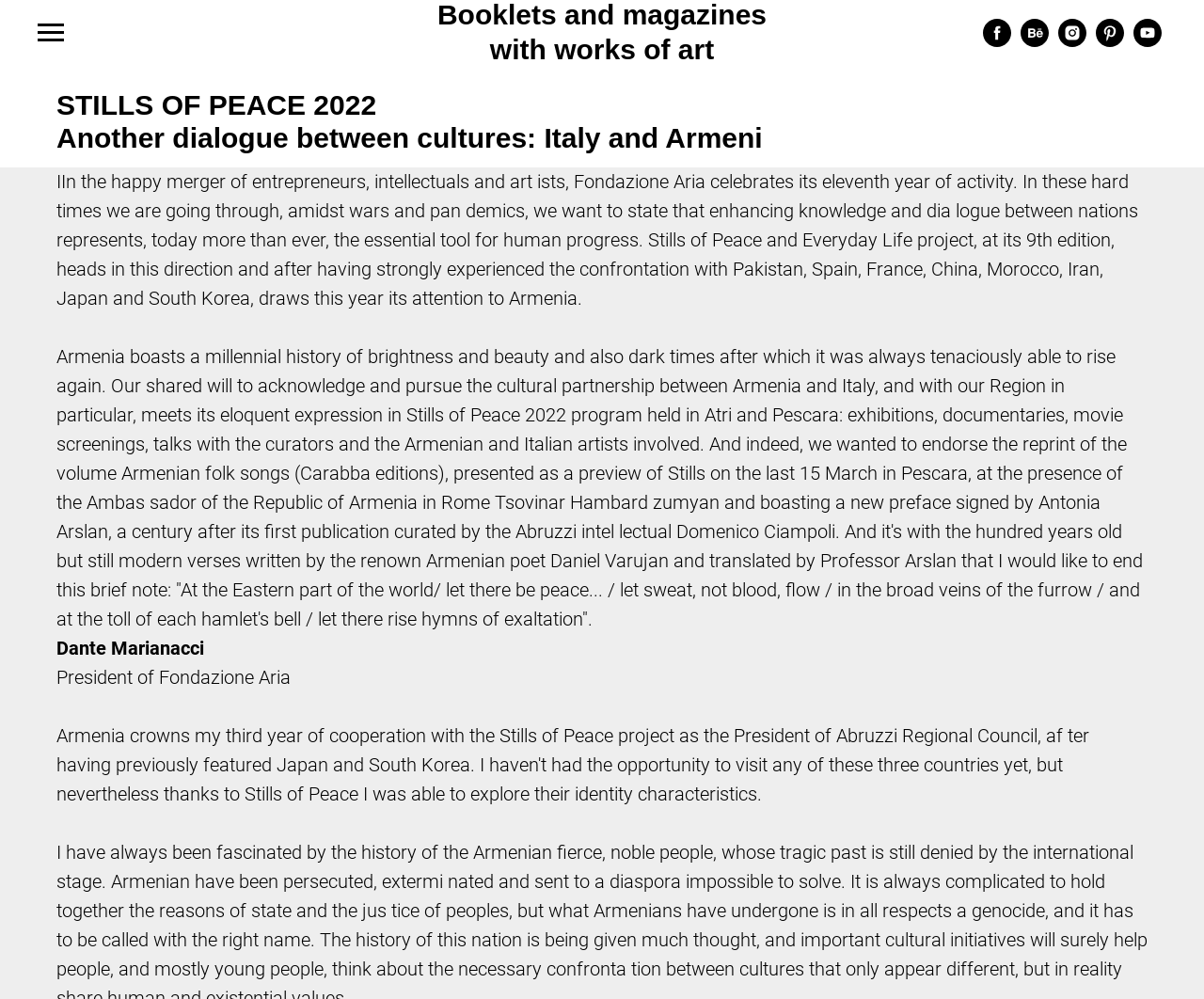Please study the image and answer the question comprehensively:
Who is the president of Fondazione Aria?

The president of Fondazione Aria is mentioned in the StaticText element with ID 73, which contains the text 'Dante Marianacci', and is further described as 'President of Fondazione Aria' in the StaticText element with ID 75.